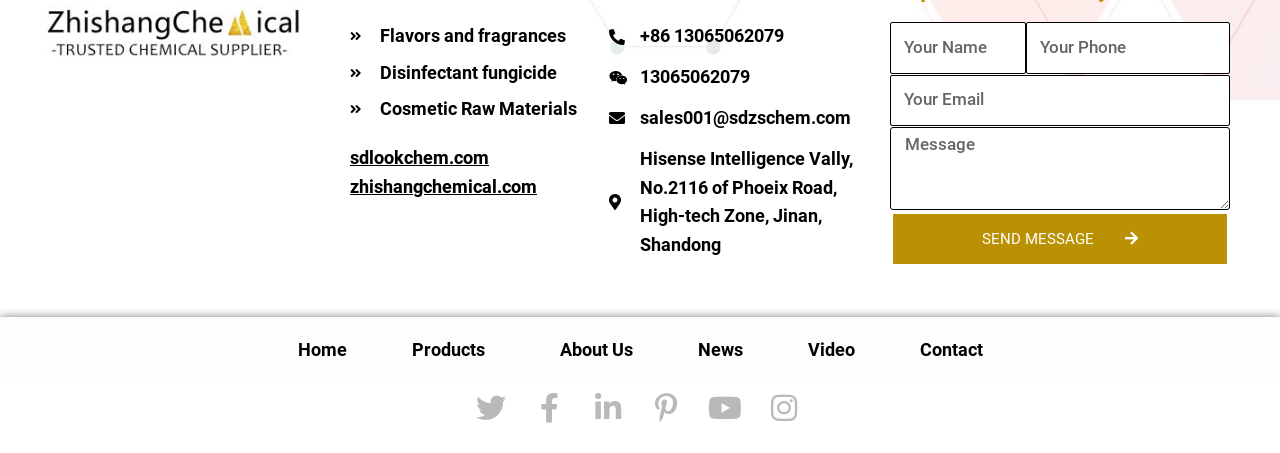Please predict the bounding box coordinates of the element's region where a click is necessary to complete the following instruction: "Click on the 'Flavors and fragrances' link". The coordinates should be represented by four float numbers between 0 and 1, i.e., [left, top, right, bottom].

[0.273, 0.049, 0.46, 0.113]